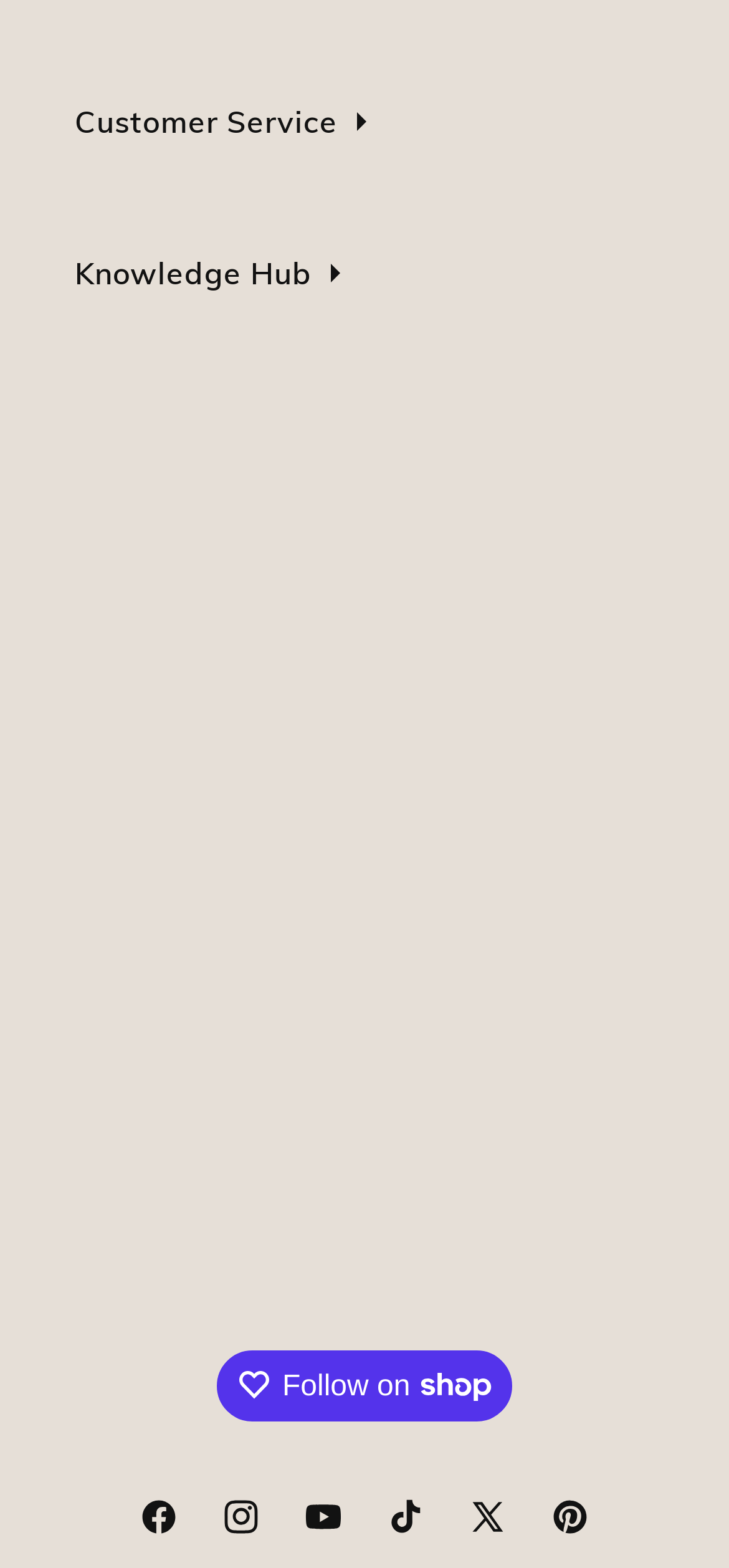Can you determine the bounding box coordinates of the area that needs to be clicked to fulfill the following instruction: "Click the SERVICES link"?

None